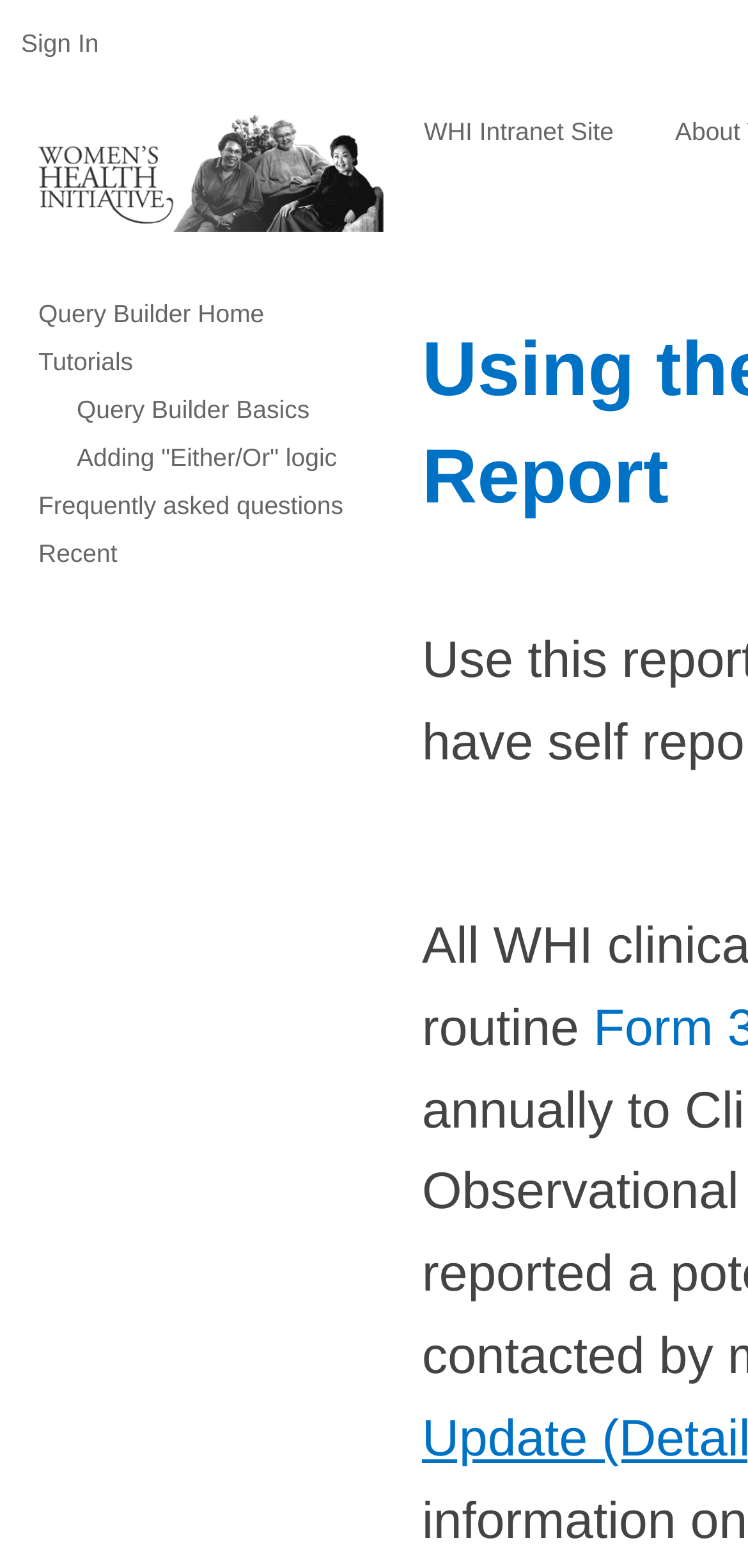Respond with a single word or short phrase to the following question: 
What is the purpose of the 'Sign In' link?

To log in